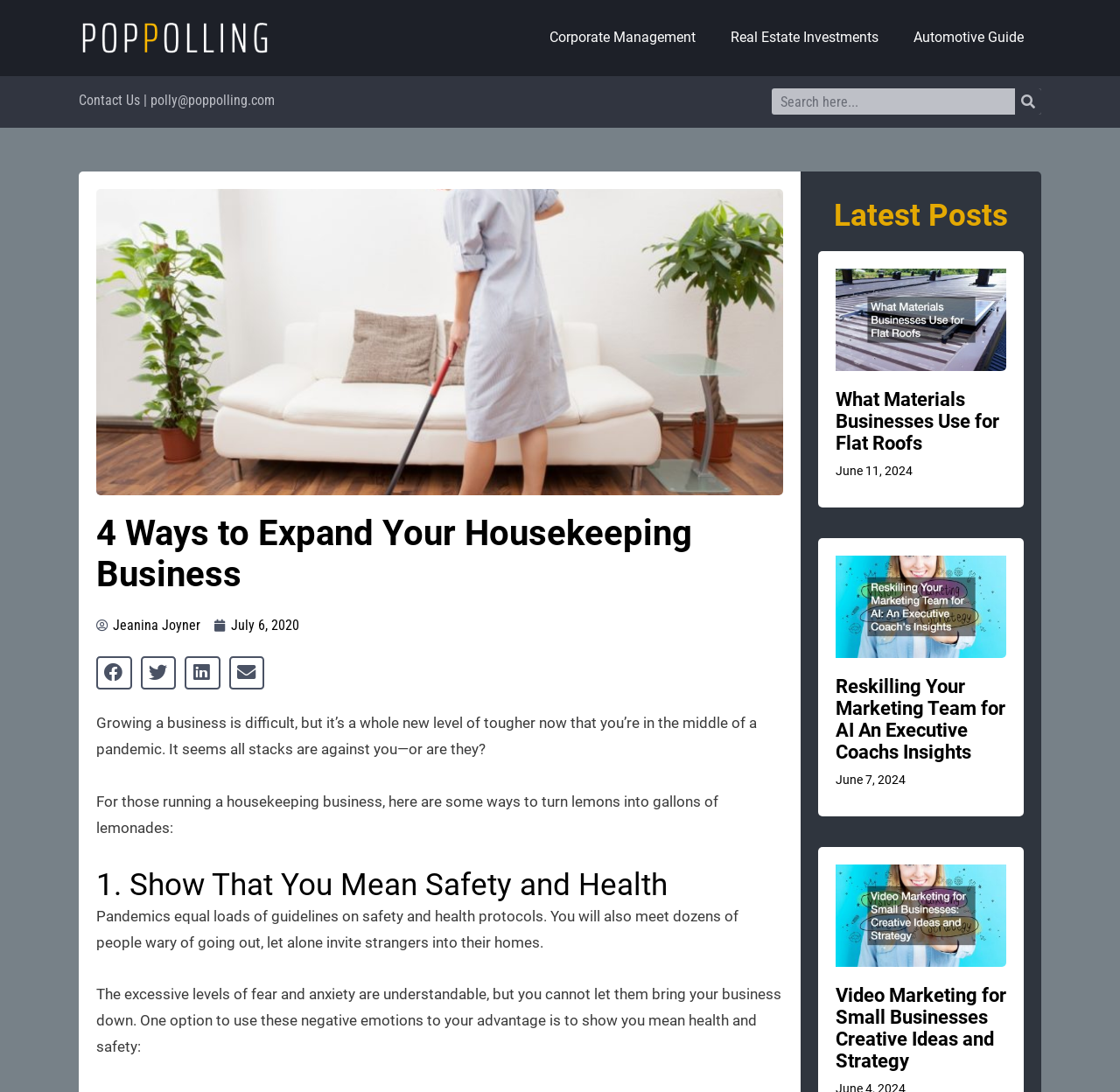Locate the coordinates of the bounding box for the clickable region that fulfills this instruction: "Learn about How does Artificial Intelligence (AI) in NDT work?".

None